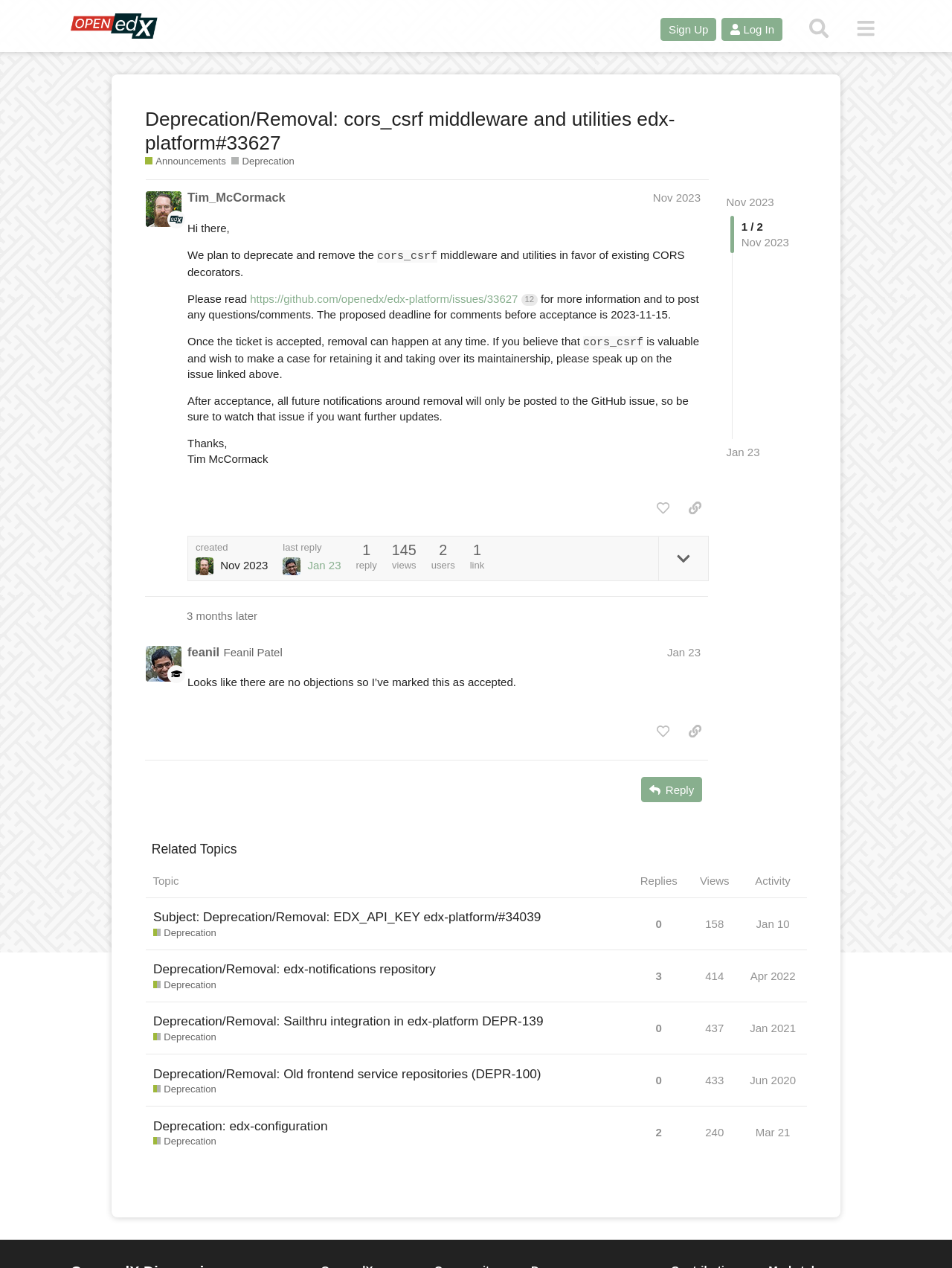Who posted the first comment?
Answer the question with a single word or phrase derived from the image.

Tim_McCormack